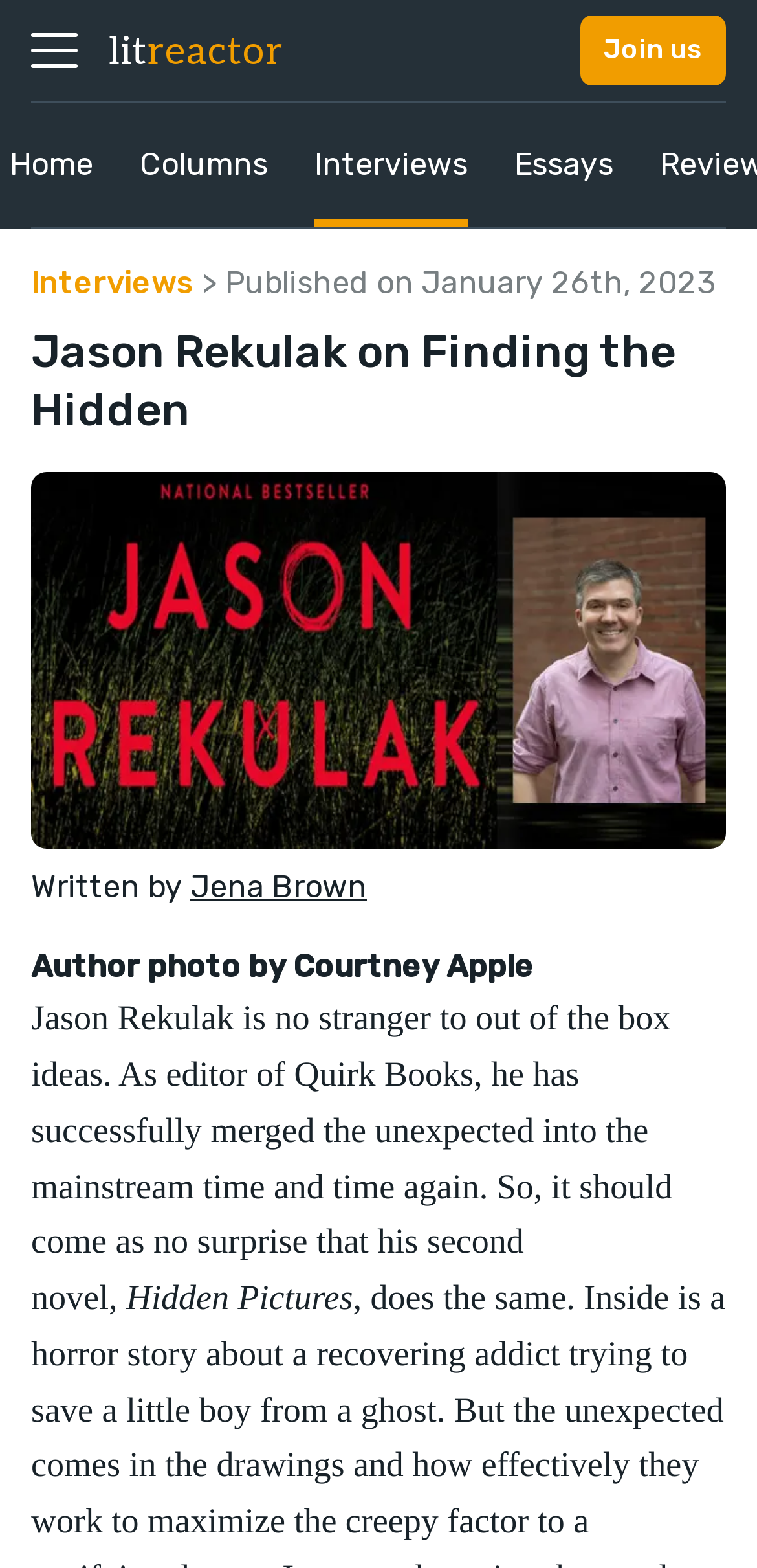What is the date of publication of the article?
Please analyze the image and answer the question with as much detail as possible.

I found the answer by looking at the StaticText 'Published on January 26th, 2023' which indicates the date of publication of the article.